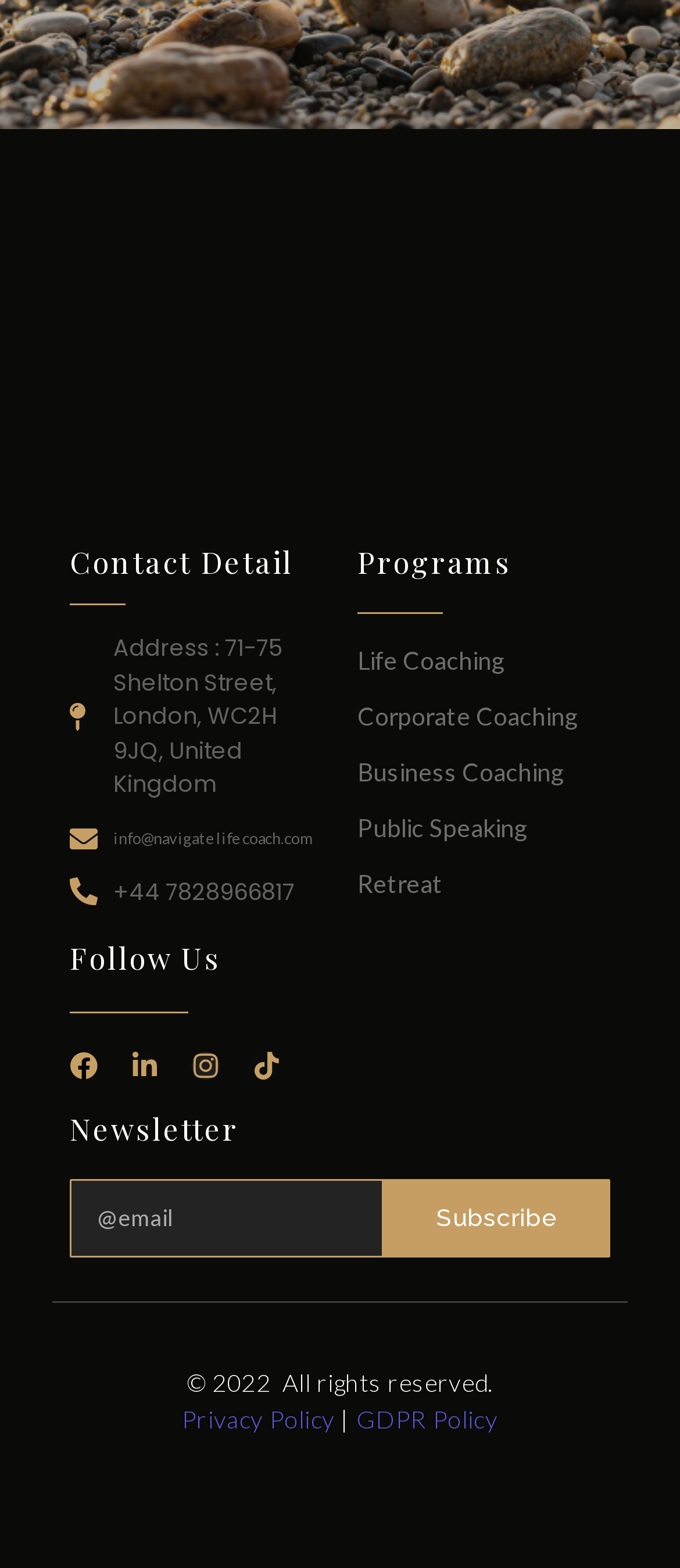Provide a brief response to the question using a single word or phrase: 
What is the purpose of the textbox?

To enter email address